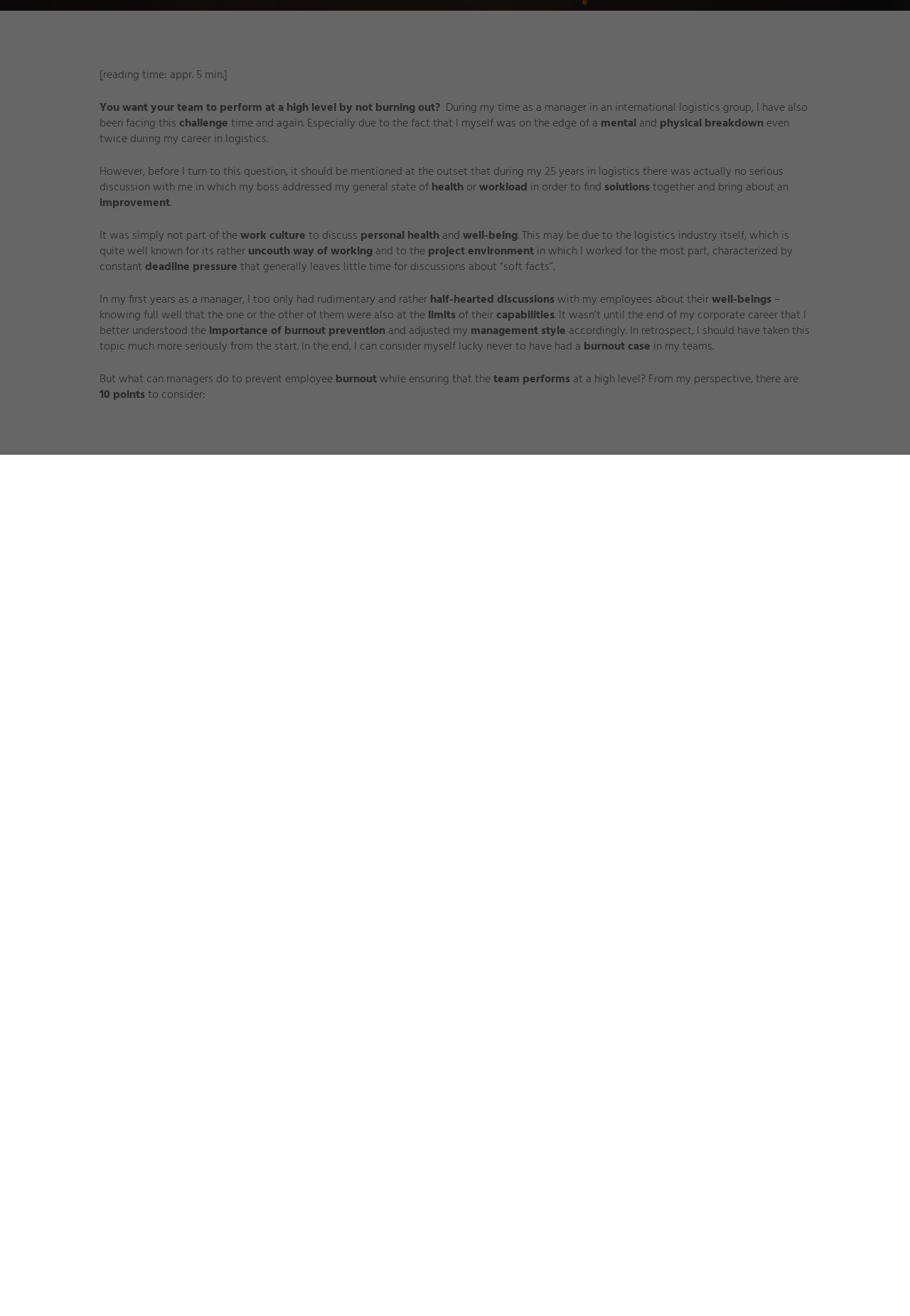Given the description: "Essential cookies only", determine the bounding box coordinates of the UI element. The coordinates should be formatted as four float numbers between 0 and 1, [left, top, right, bottom].

[0.16, 0.018, 0.3, 0.041]